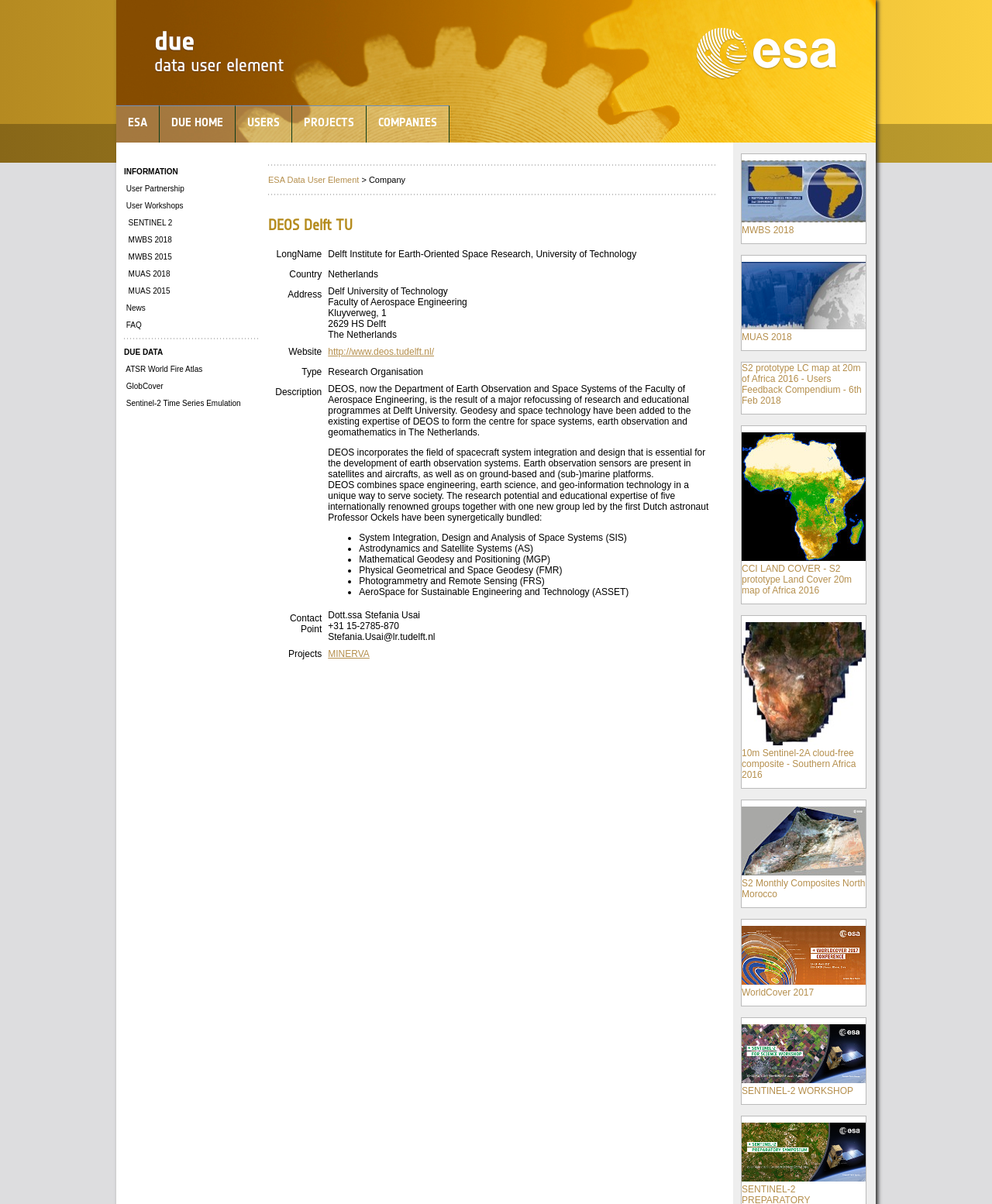How many images are there on the webpage?
Provide a thorough and detailed answer to the question.

I counted the number of image elements on the webpage, which are 7 images associated with links.